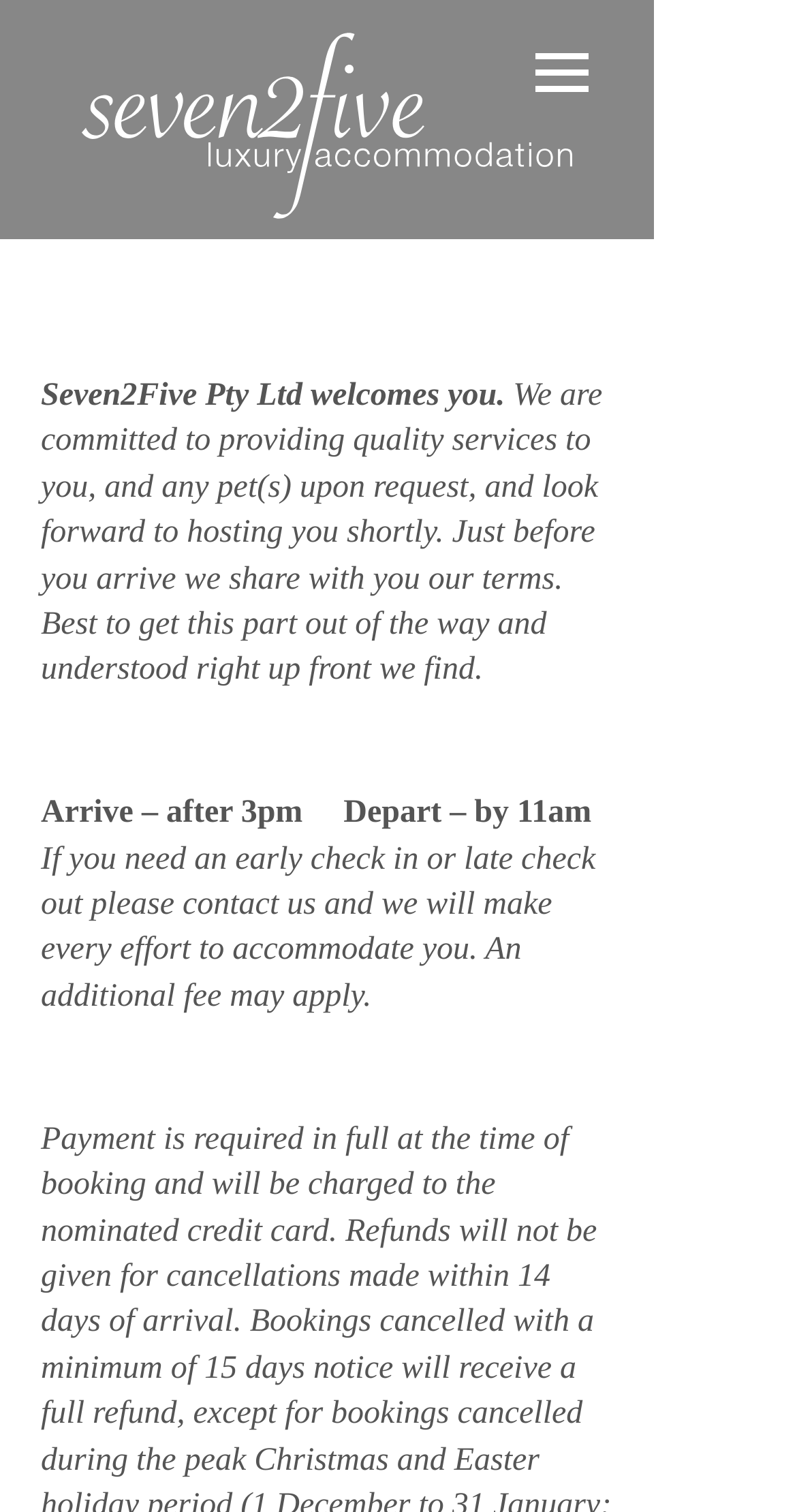Provide a brief response using a word or short phrase to this question:
What may apply for early check-in or late check-out?

An additional fee